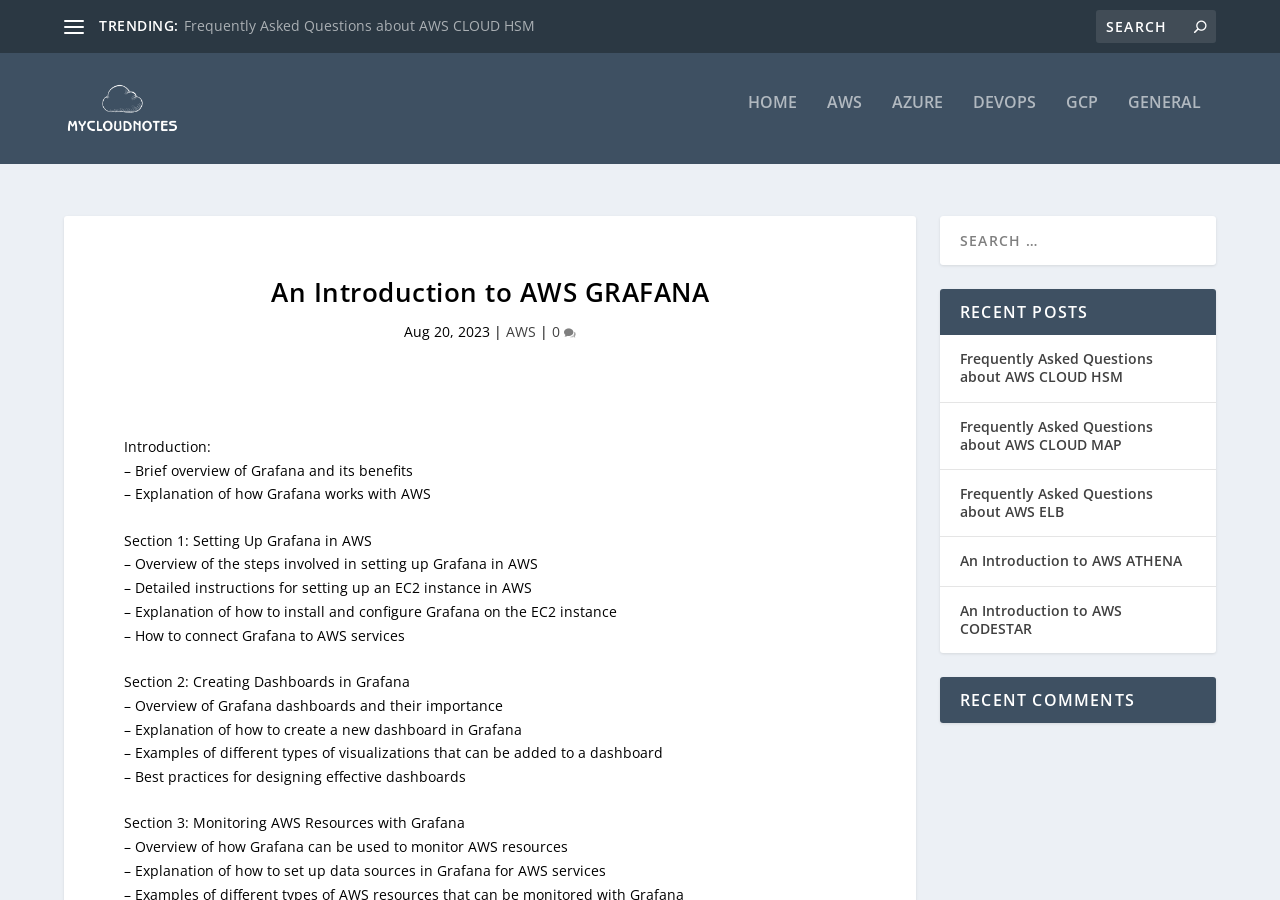Provide your answer to the question using just one word or phrase: How many links are there in the TRENDING section?

1